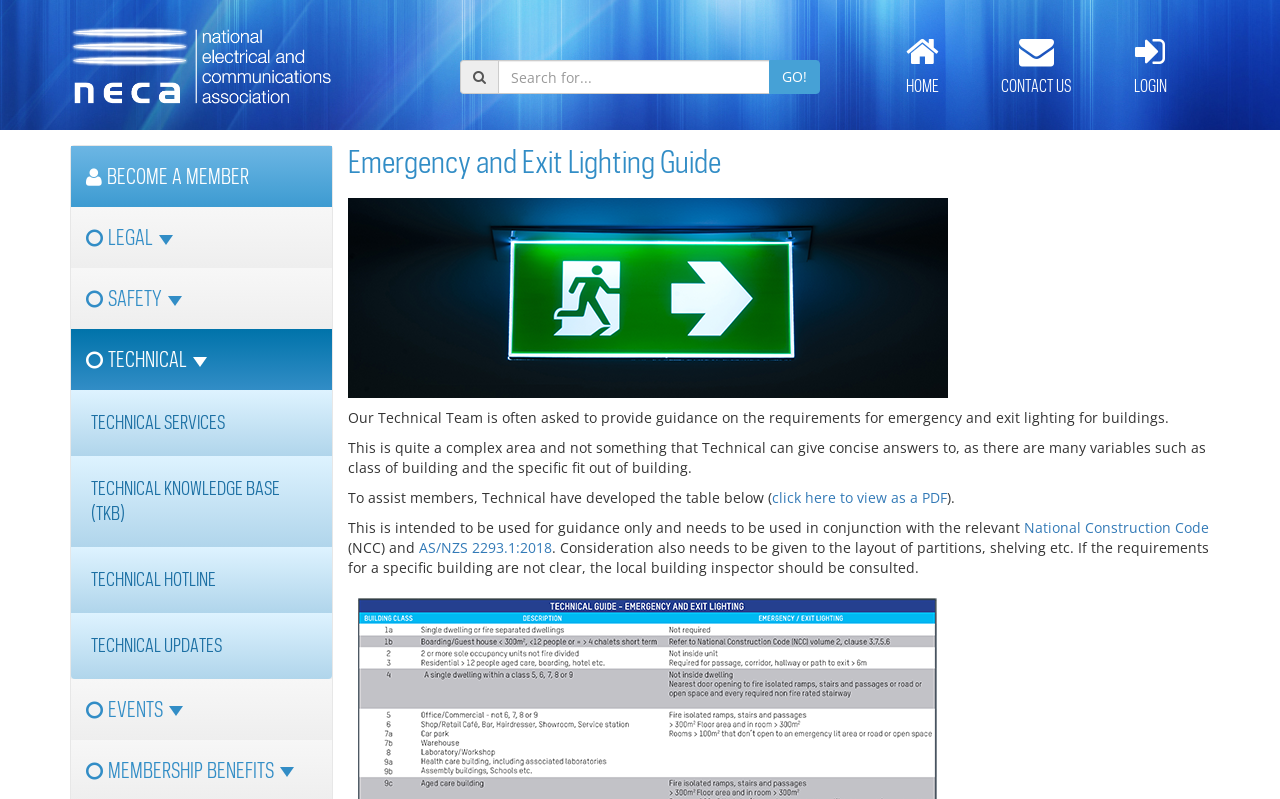What should be consulted if the requirements for a specific building are not clear?
Please provide a single word or phrase based on the screenshot.

Local building inspector